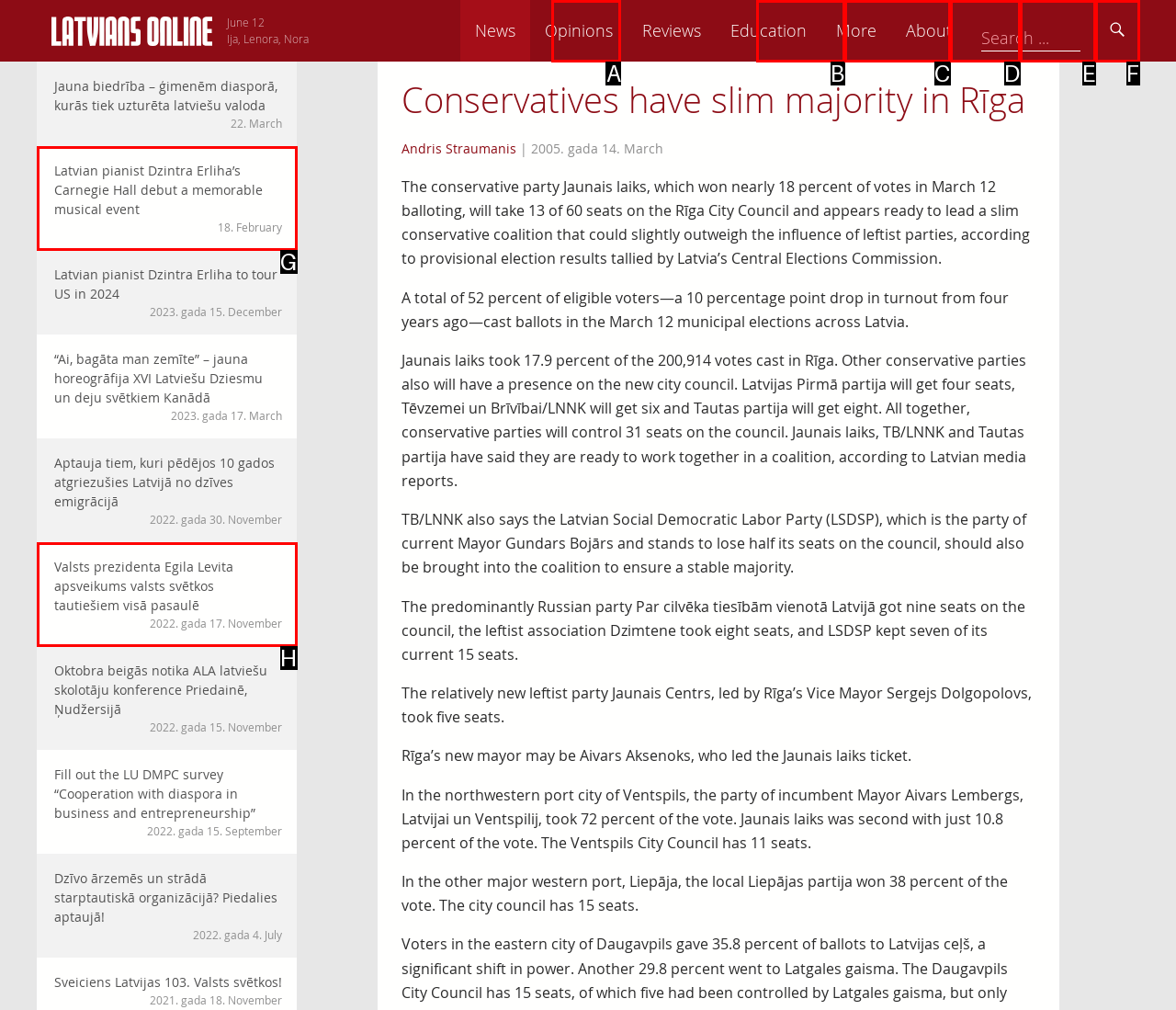Determine which UI element I need to click to achieve the following task: Click on the 'News' link Provide your answer as the letter of the selected option.

A